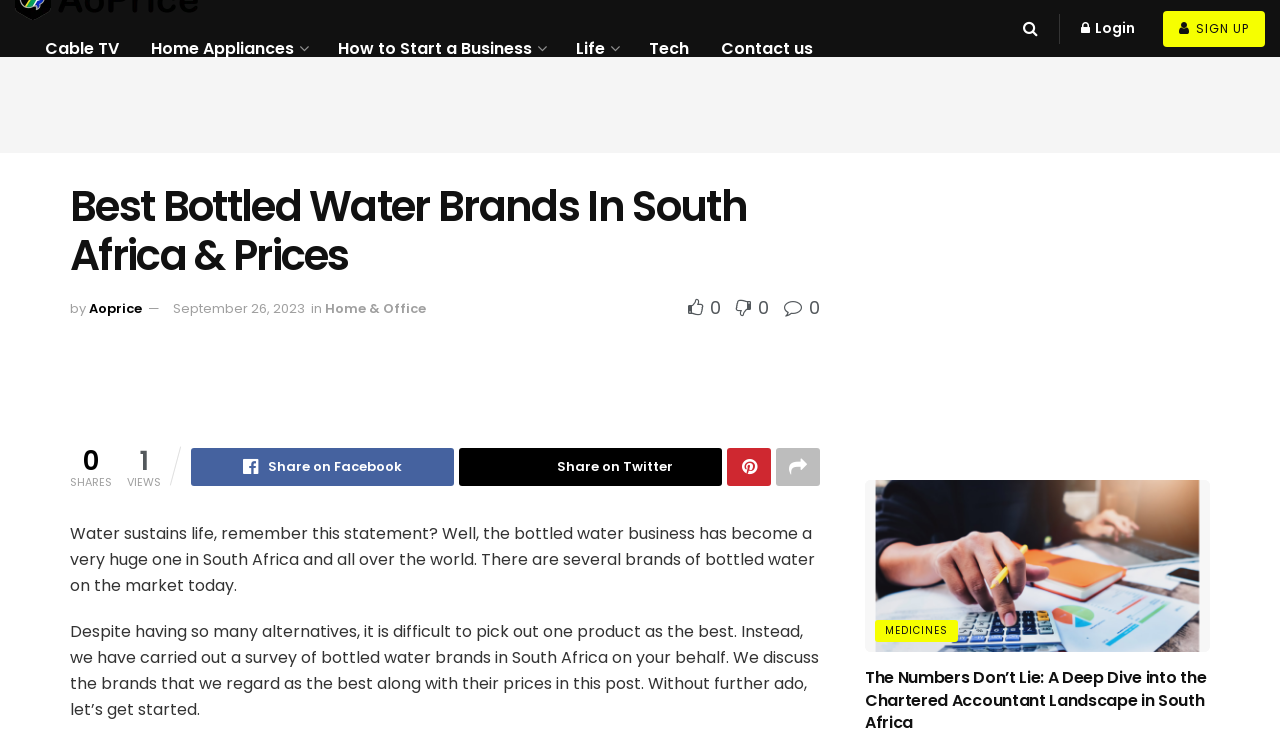Determine the bounding box coordinates of the clickable region to carry out the instruction: "Click on 'Contact us'".

[0.551, 0.027, 0.648, 0.105]